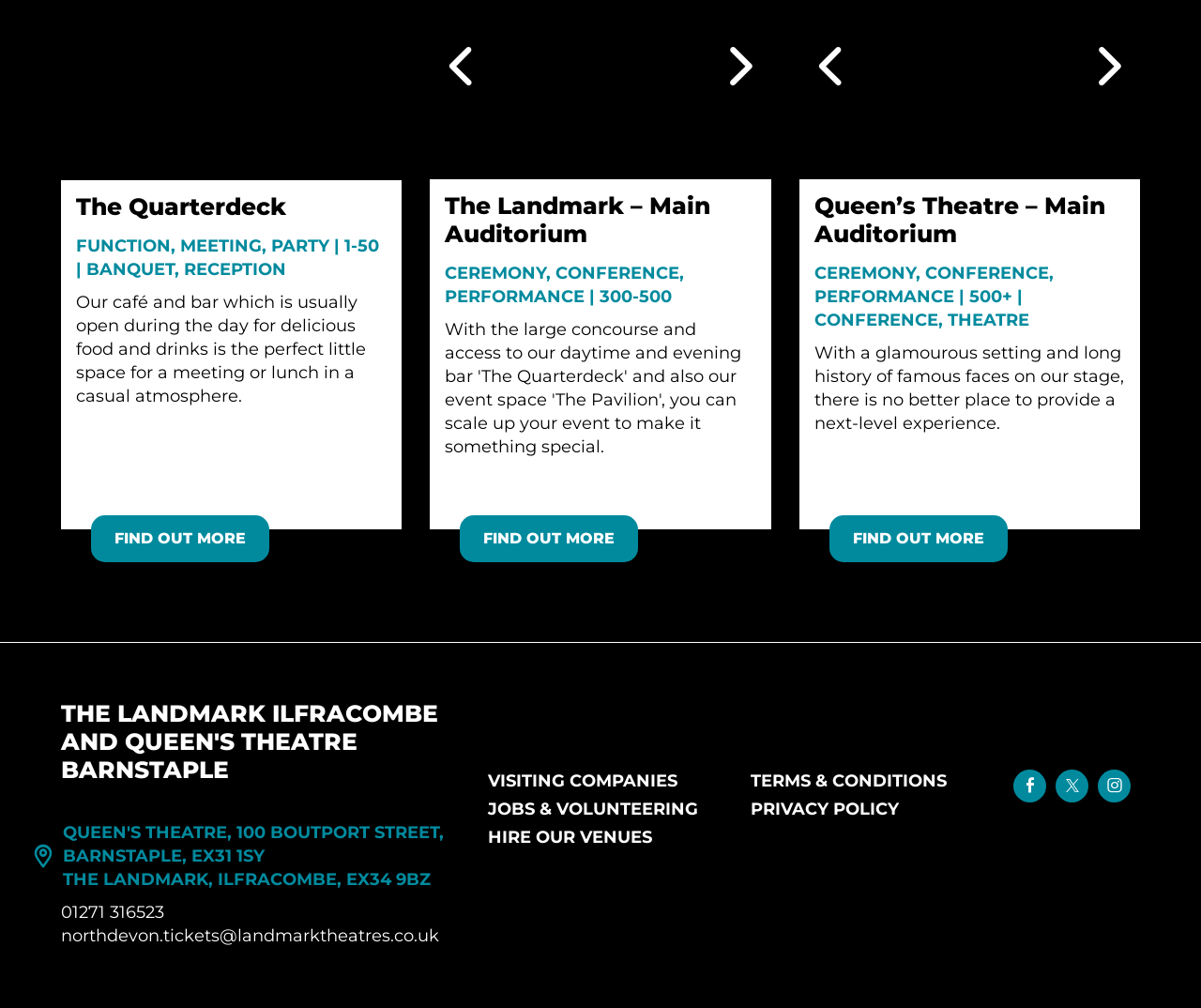Locate the bounding box coordinates of the region to be clicked to comply with the following instruction: "Call 01271 316523". The coordinates must be four float numbers between 0 and 1, in the form [left, top, right, bottom].

[0.051, 0.894, 0.406, 0.917]